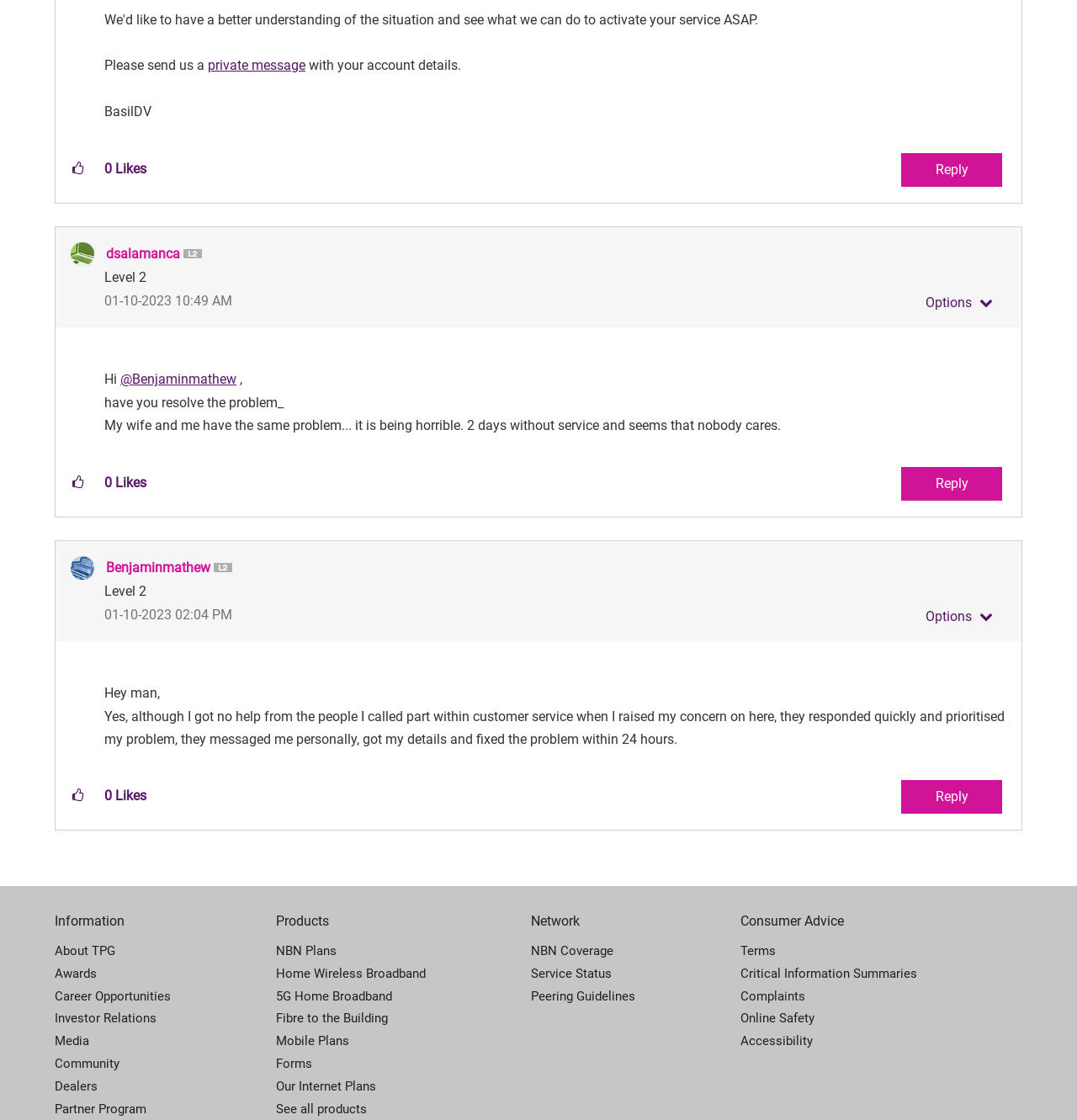Please specify the bounding box coordinates of the region to click in order to perform the following instruction: "Log in to the system".

None